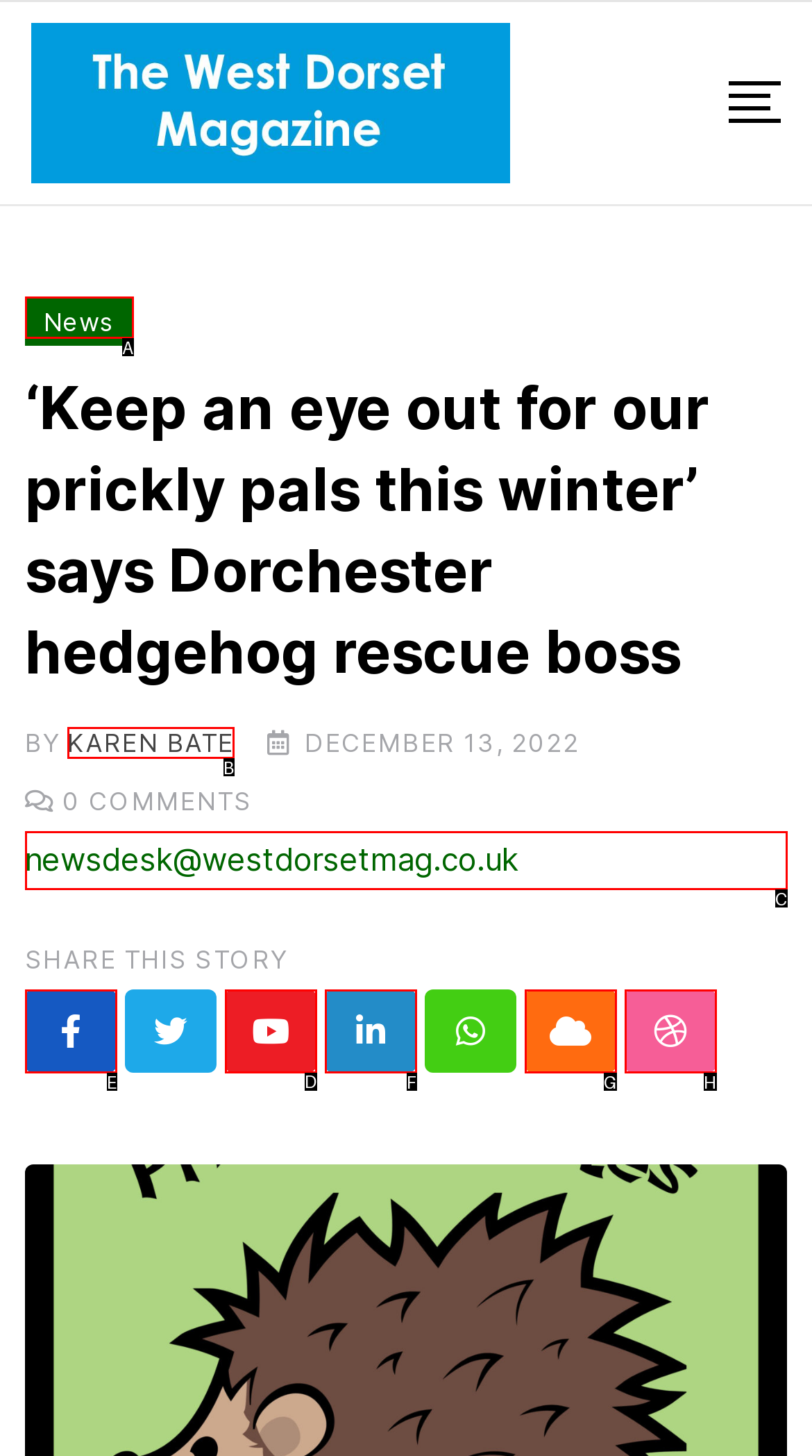Choose the UI element you need to click to carry out the task: Share this story on Youtube.
Respond with the corresponding option's letter.

D